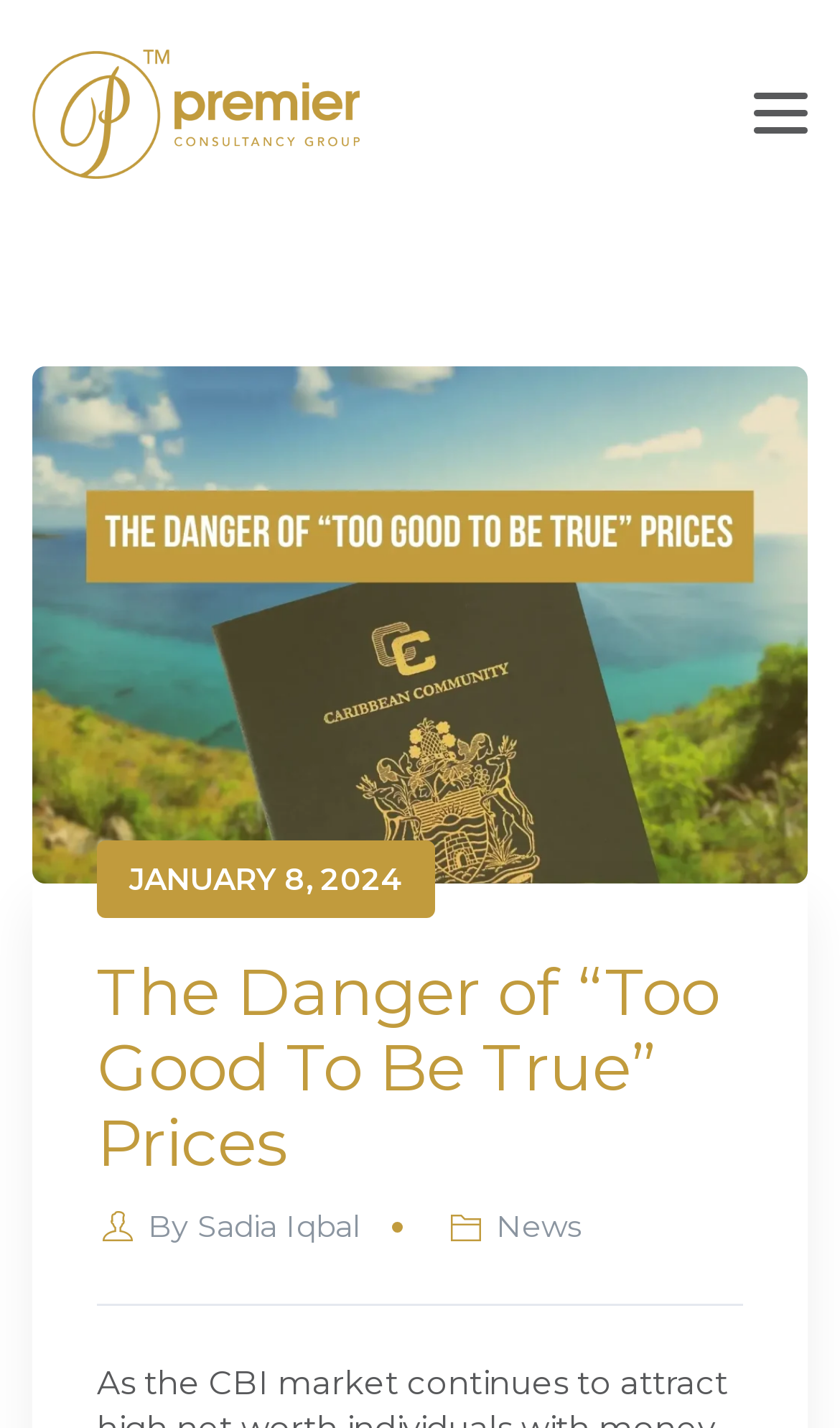Detail the various sections and features present on the webpage.

The webpage appears to be an article or blog post titled "The Danger of “Too Good To Be True” Prices". At the top-left corner, there is a logo or image of "Premier Consultancy" with a link to the consultancy's website. 

Below the logo, there is a button located at the top-right corner of the page. 

The main content of the article is situated below the button, with a large image that spans across the page. The image is accompanied by a date "JANUARY 8, 2024" placed above the article title. 

The article title "The Danger of “Too Good To Be True” Prices" is a heading that takes up a significant portion of the page, with a link to the article itself. 

Below the title, there is a byline that reads "By Sadia Iqbal", with a link to the author's profile or website. 

To the right of the byline, there is a link to the "News" section, suggesting that this article is part of a larger news or blog category.